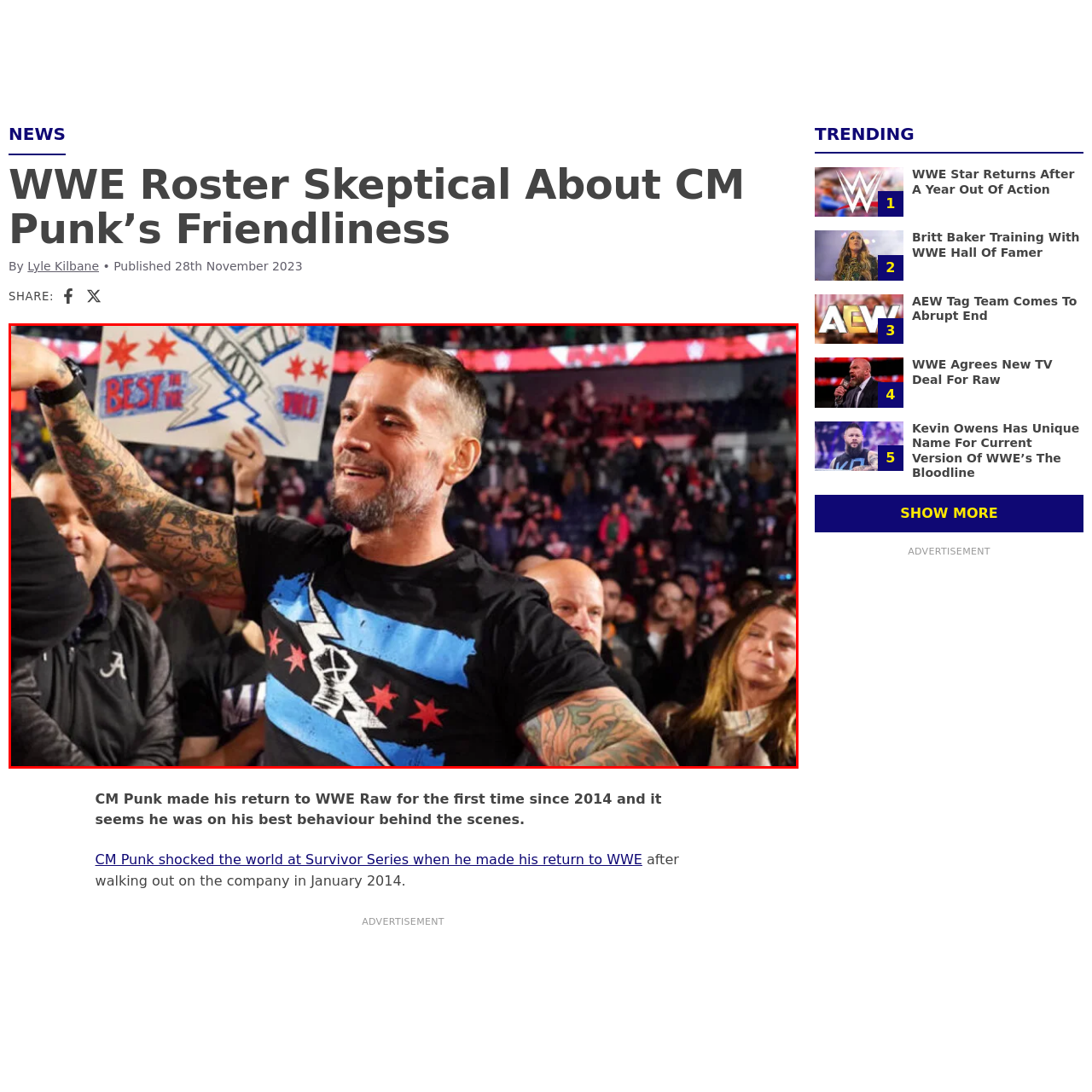Create a detailed description of the image enclosed by the red bounding box.

In this captivating image, professional wrestler CM Punk is seen joyfully interacting with fans during his highly-anticipated return to WWE Raw, marking his first appearance since 2014. He sports a signature black t-shirt emblazoned with vibrant blue and white designs, a nod to his distinctive style. CM Punk's heavily tattooed arm is raised as he greets an enthusiastic fan, embodying the connection he shares with his supporters. Behind him, a crowd of excited fans is visible, with one holding a colorful sign that proclaims "BEST IN THE WORLD," a phrase synonymous with Punk's legacy in wrestling. This moment captures the electrifying atmosphere of WWE events and Punk's charismatic presence as he reconnects with his audience.